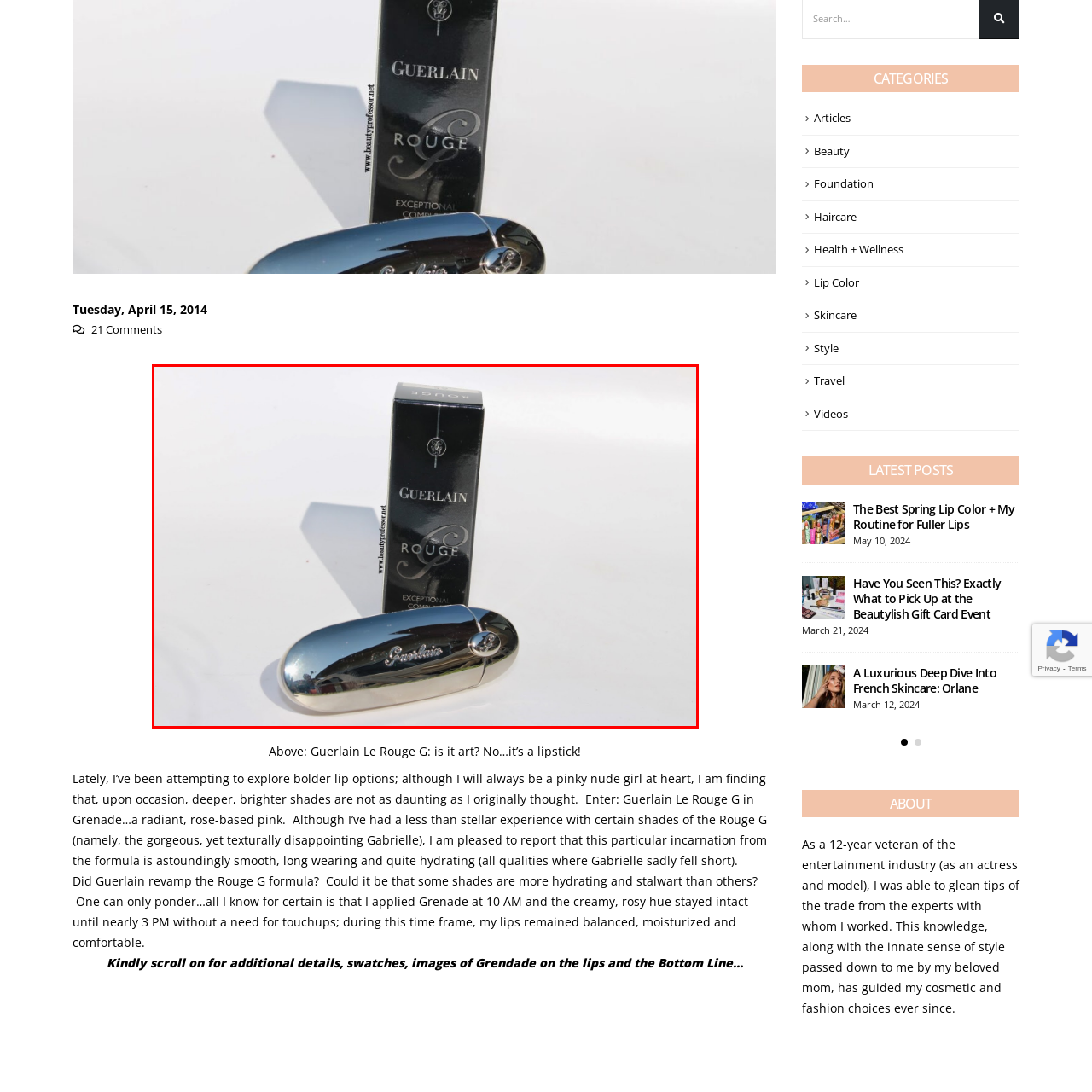Look at the image within the red outlined box, What is the color of the box accompanying the lipstick? Provide a one-word or brief phrase answer.

Black